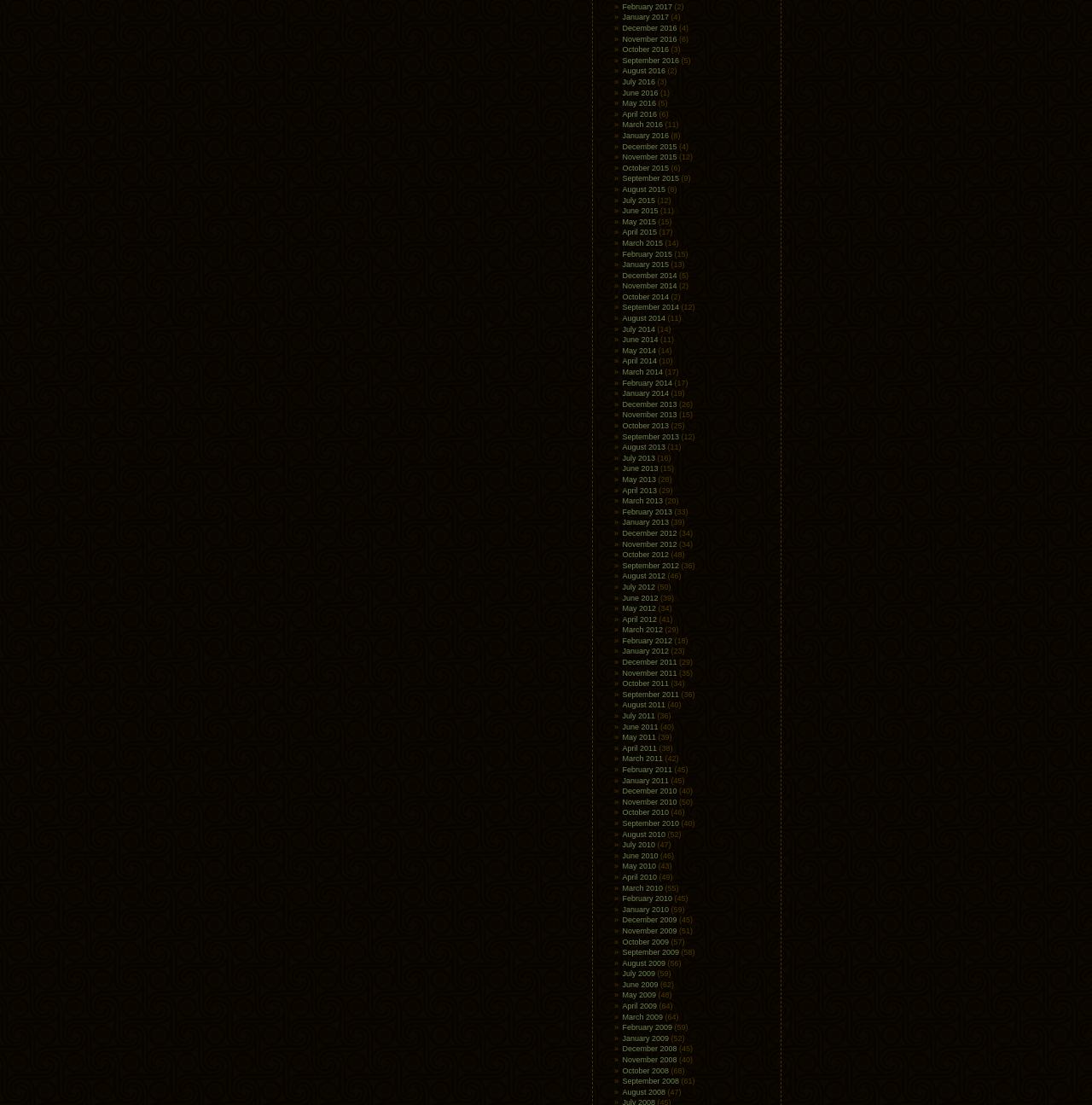Please specify the bounding box coordinates of the clickable region necessary for completing the following instruction: "Explore Travel News". The coordinates must consist of four float numbers between 0 and 1, i.e., [left, top, right, bottom].

None